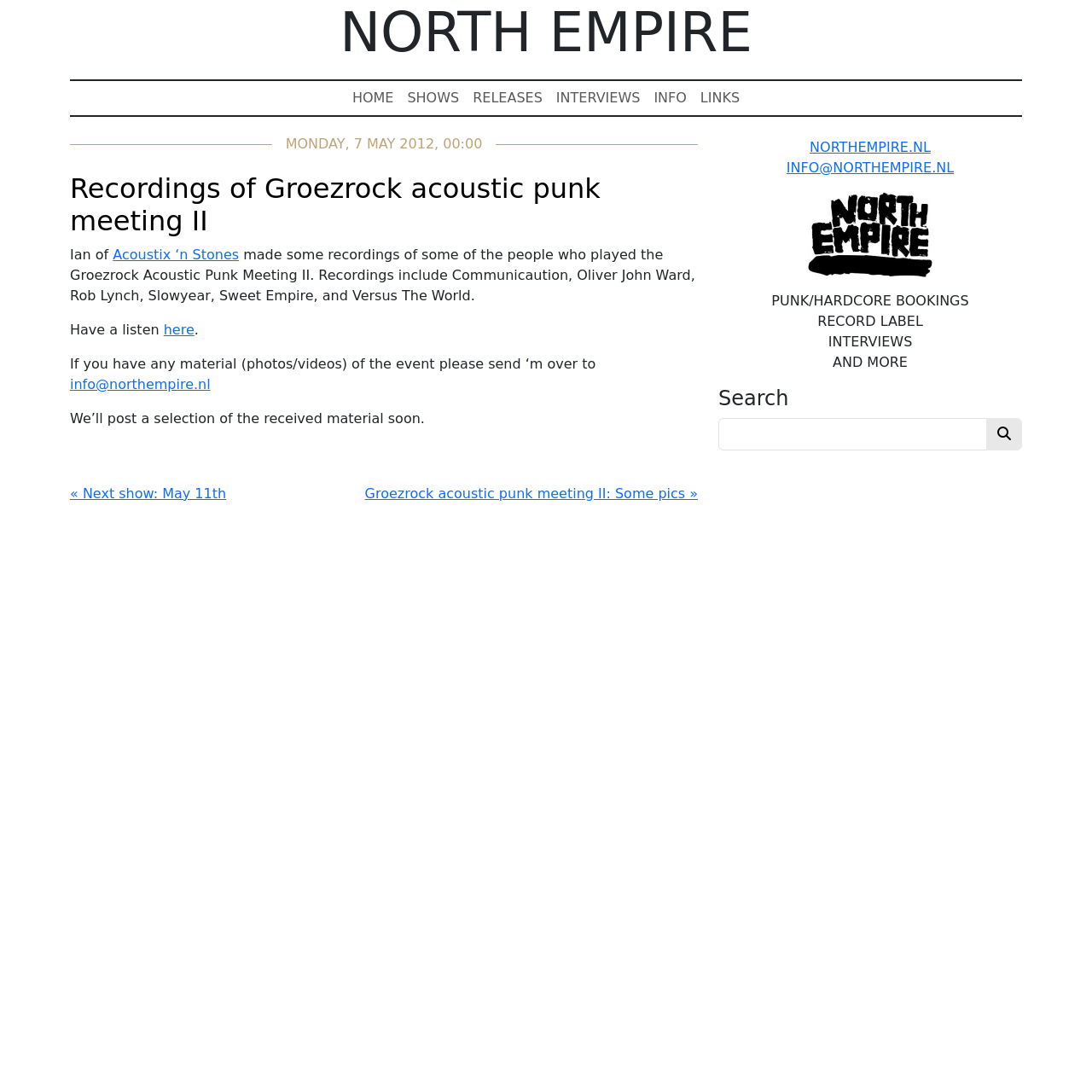Pinpoint the bounding box coordinates of the element that must be clicked to accomplish the following instruction: "Check the 'Most Read from Bloomberg' section". The coordinates should be in the format of four float numbers between 0 and 1, i.e., [left, top, right, bottom].

None